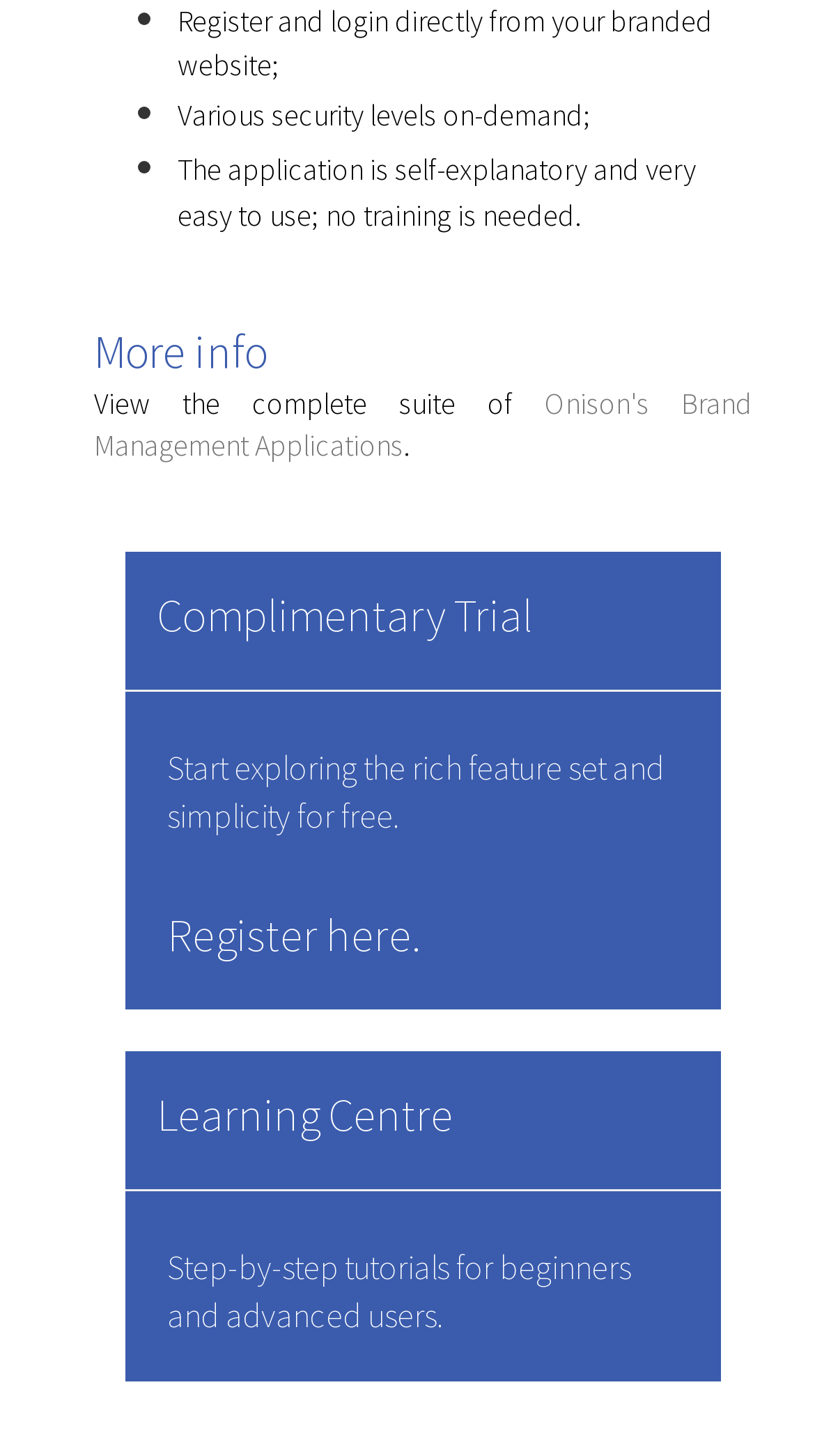Please find the bounding box coordinates in the format (top-left x, top-left y, bottom-right x, bottom-right y) for the given element description. Ensure the coordinates are floating point numbers between 0 and 1. Description: Onison's Brand Management Applications

[0.115, 0.265, 0.923, 0.319]